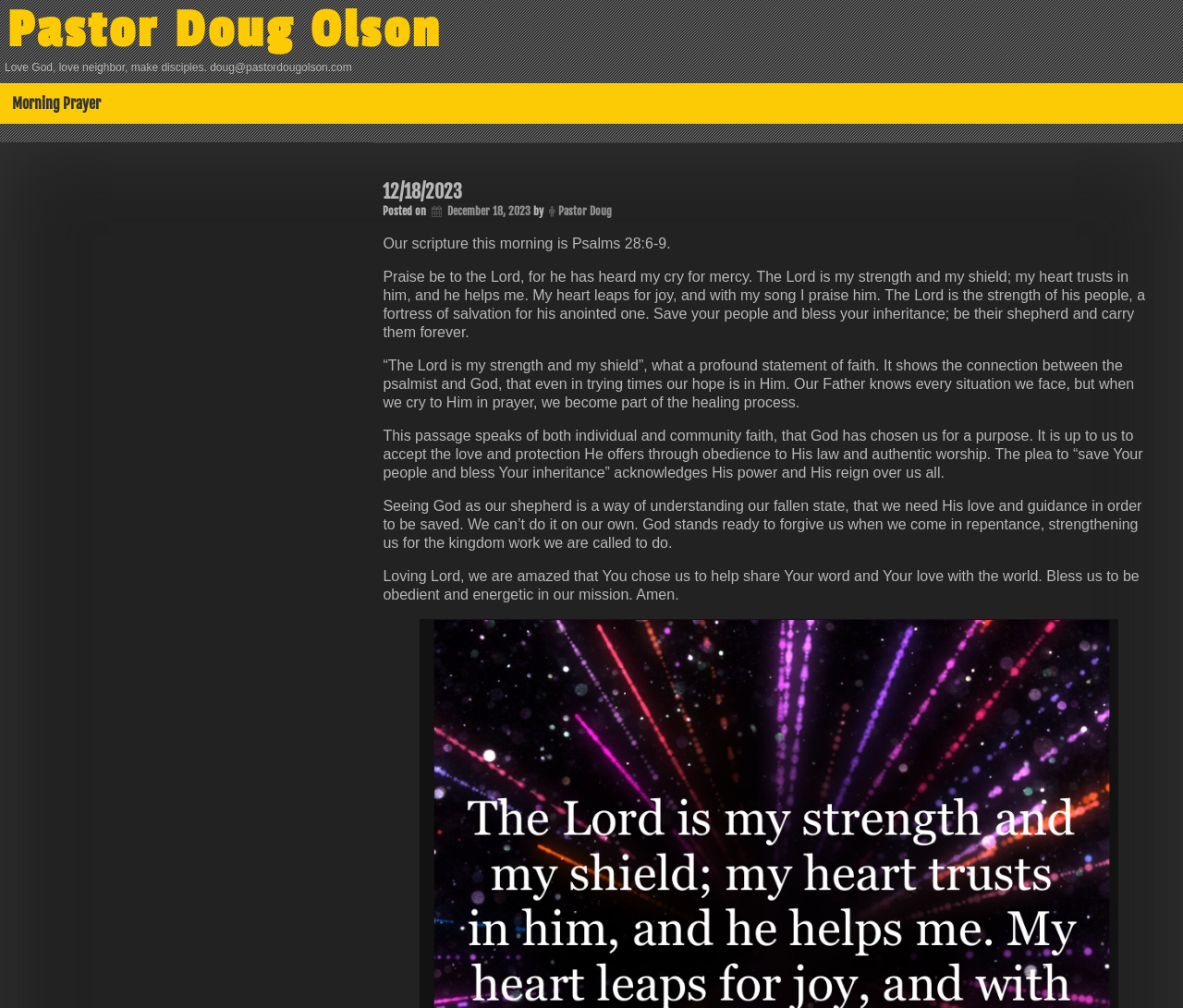Locate the bounding box coordinates of the UI element described by: "Morning Prayer". Provide the coordinates as four float numbers between 0 and 1, formatted as [left, top, right, bottom].

[0.0, 0.082, 0.103, 0.123]